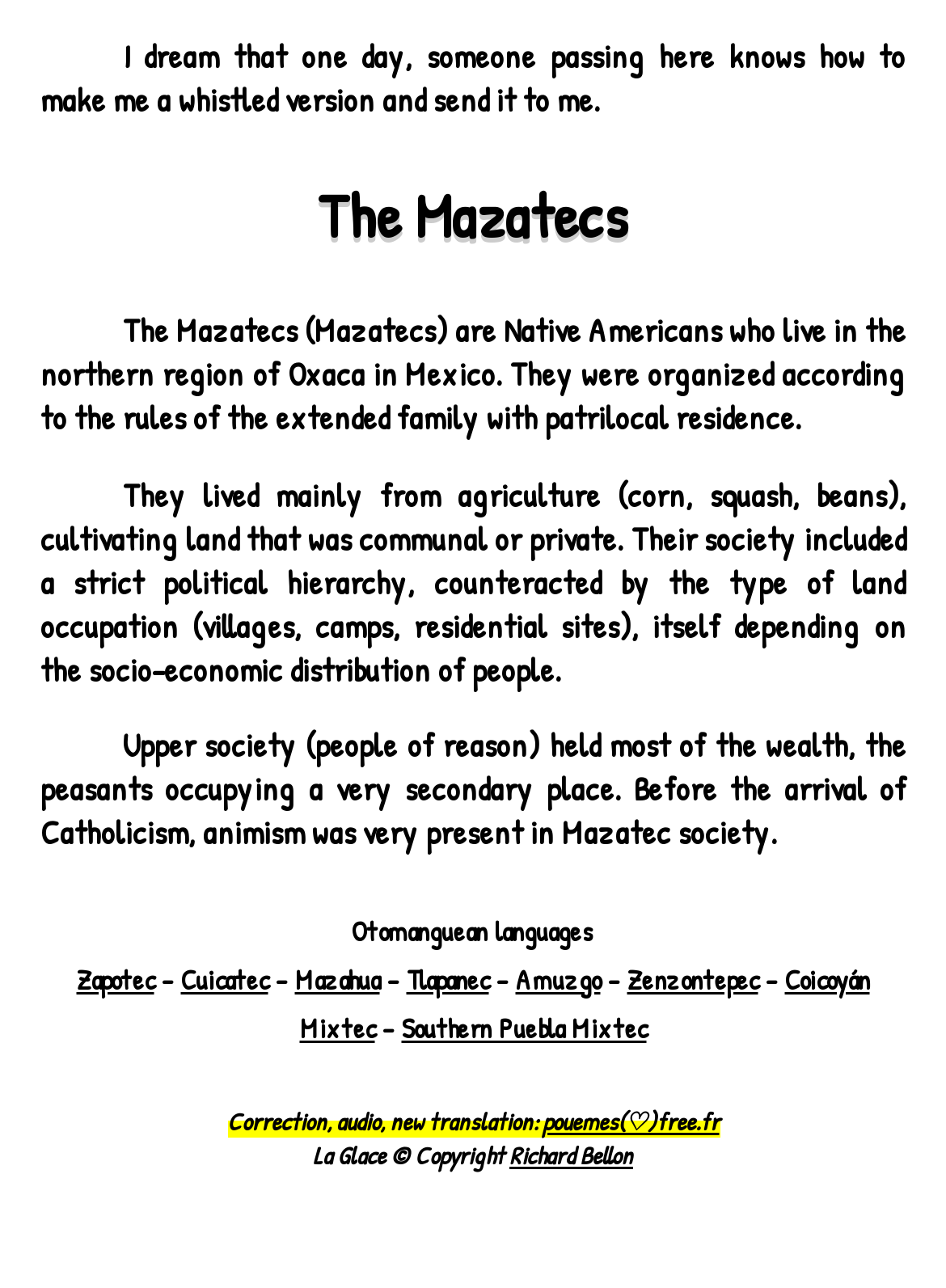Consider the image and give a detailed and elaborate answer to the question: 
What is the primary source of food for the Mazatecs?

The webpage states that the Mazatecs 'lived mainly from agriculture (corn, squash, beans)', indicating that agriculture is their primary source of food.